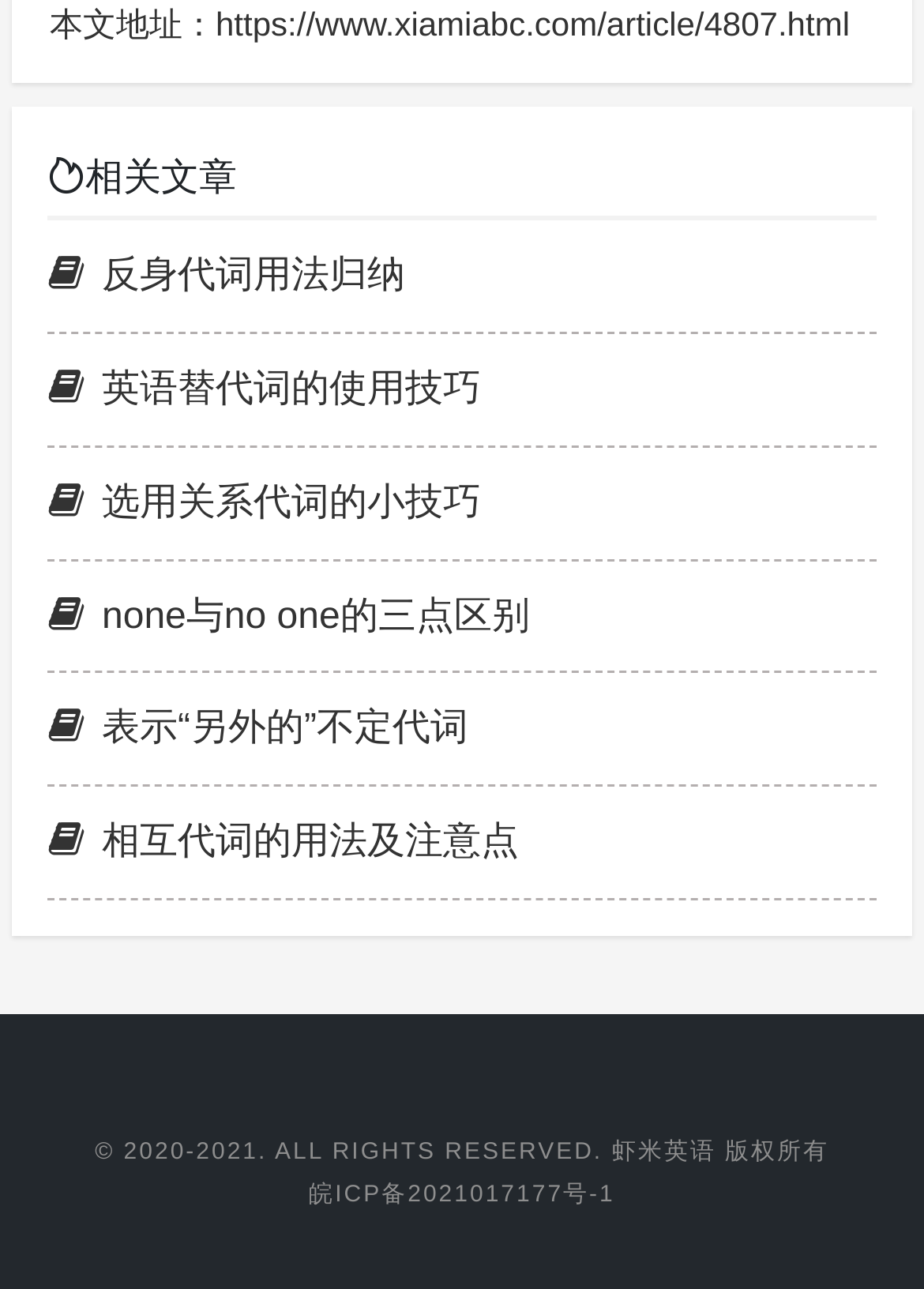Identify the bounding box for the UI element described as: "none与no one的三点区别". The coordinates should be four float numbers between 0 and 1, i.e., [left, top, right, bottom].

[0.051, 0.435, 0.949, 0.523]